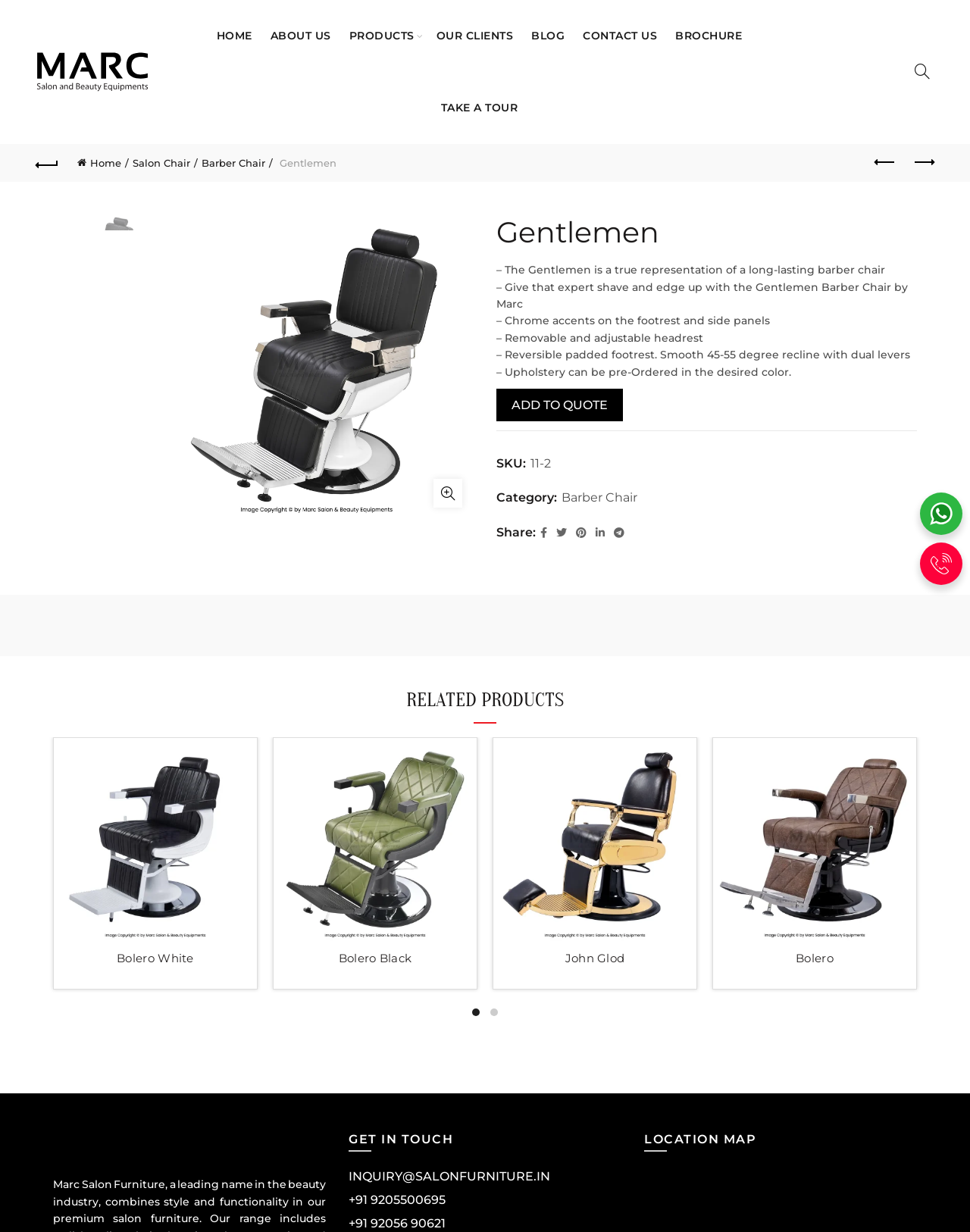Determine the bounding box coordinates of the clickable element necessary to fulfill the instruction: "Enlarge the product image". Provide the coordinates as four float numbers within the 0 to 1 range, i.e., [left, top, right, bottom].

[0.447, 0.389, 0.477, 0.412]